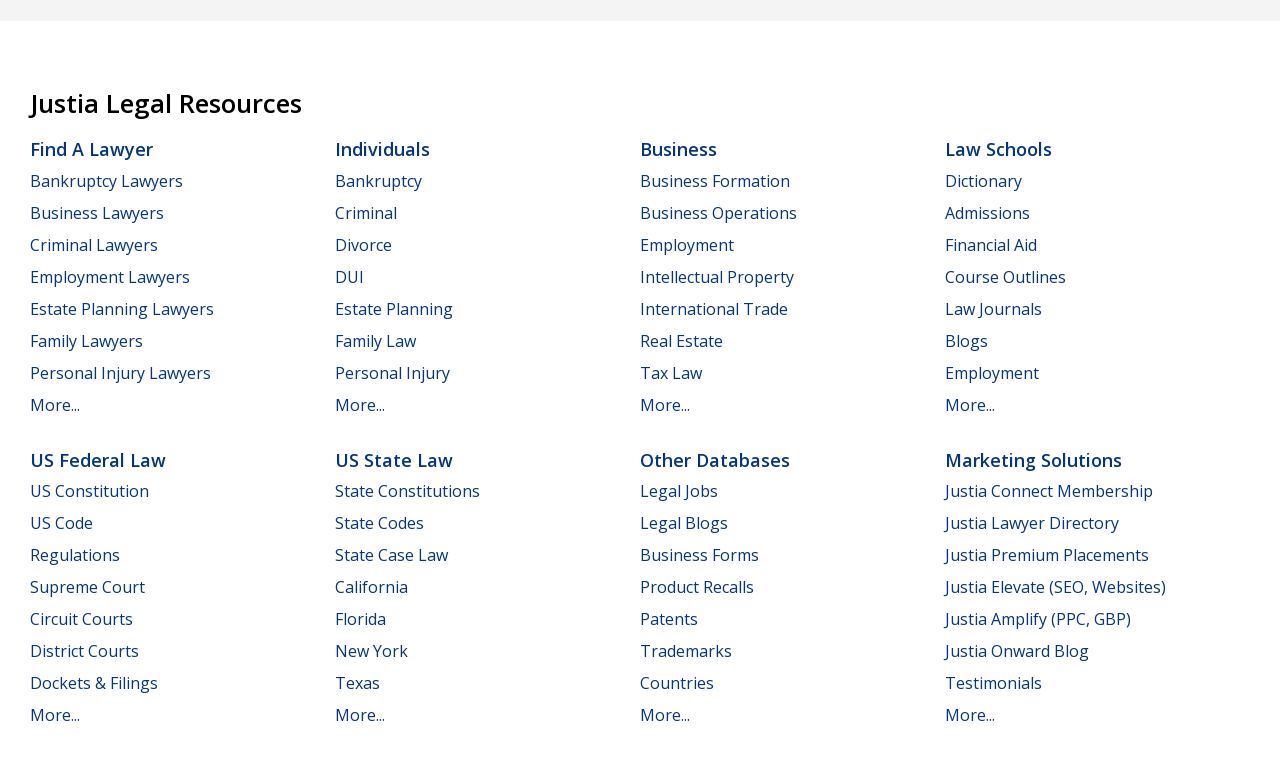Respond to the question below with a single word or phrase:
What is the name of the website?

Justia